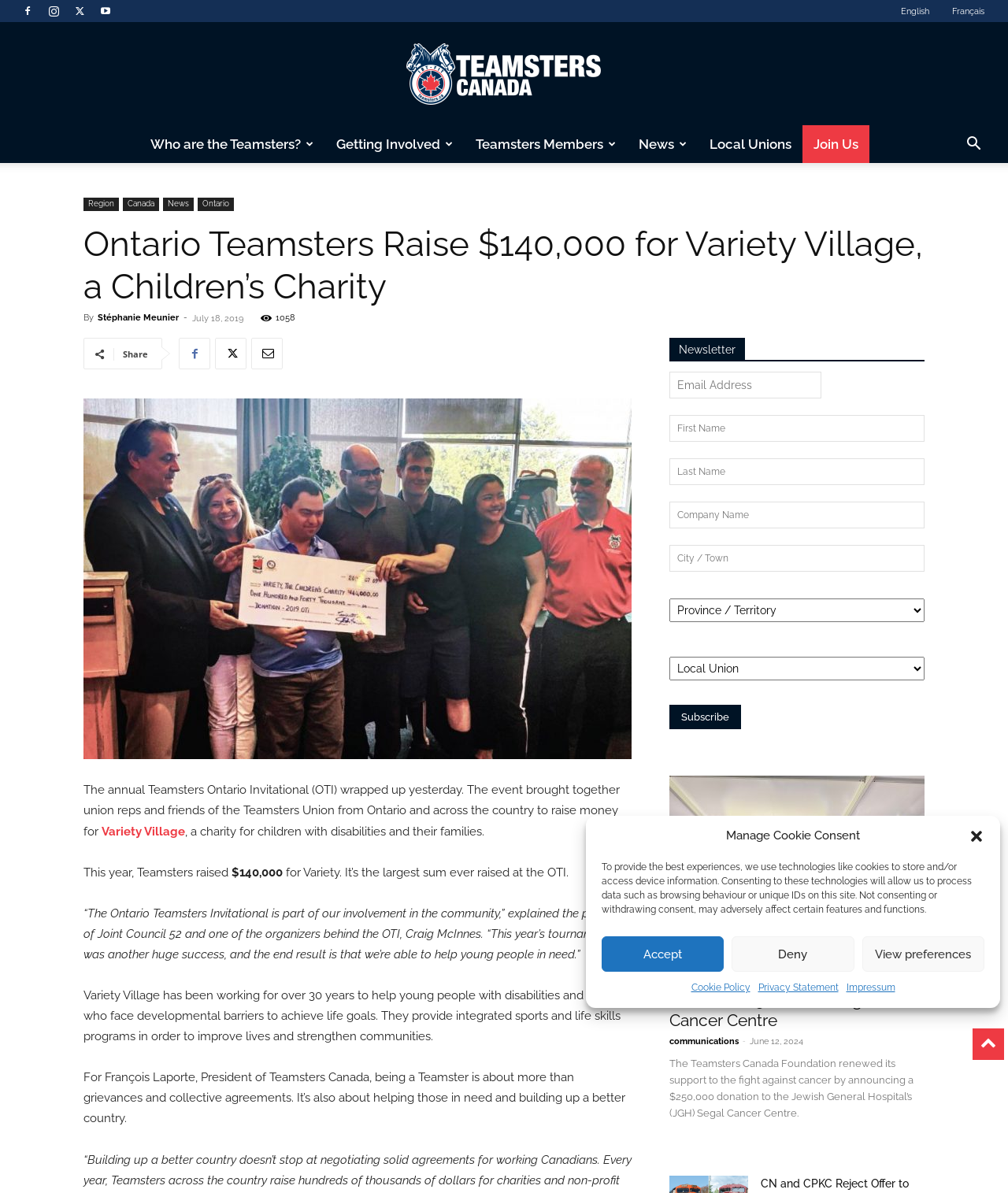What is the name of the hospital that received a donation from Teamsters Canada Foundation?
Using the information presented in the image, please offer a detailed response to the question.

The answer can be found in the article content, where it is stated that 'The Teamsters Canada Foundation renewed its support to the fight against cancer by announcing a $250,000 donation to the Jewish General Hospital’s (JGH) Segal Cancer Centre.'